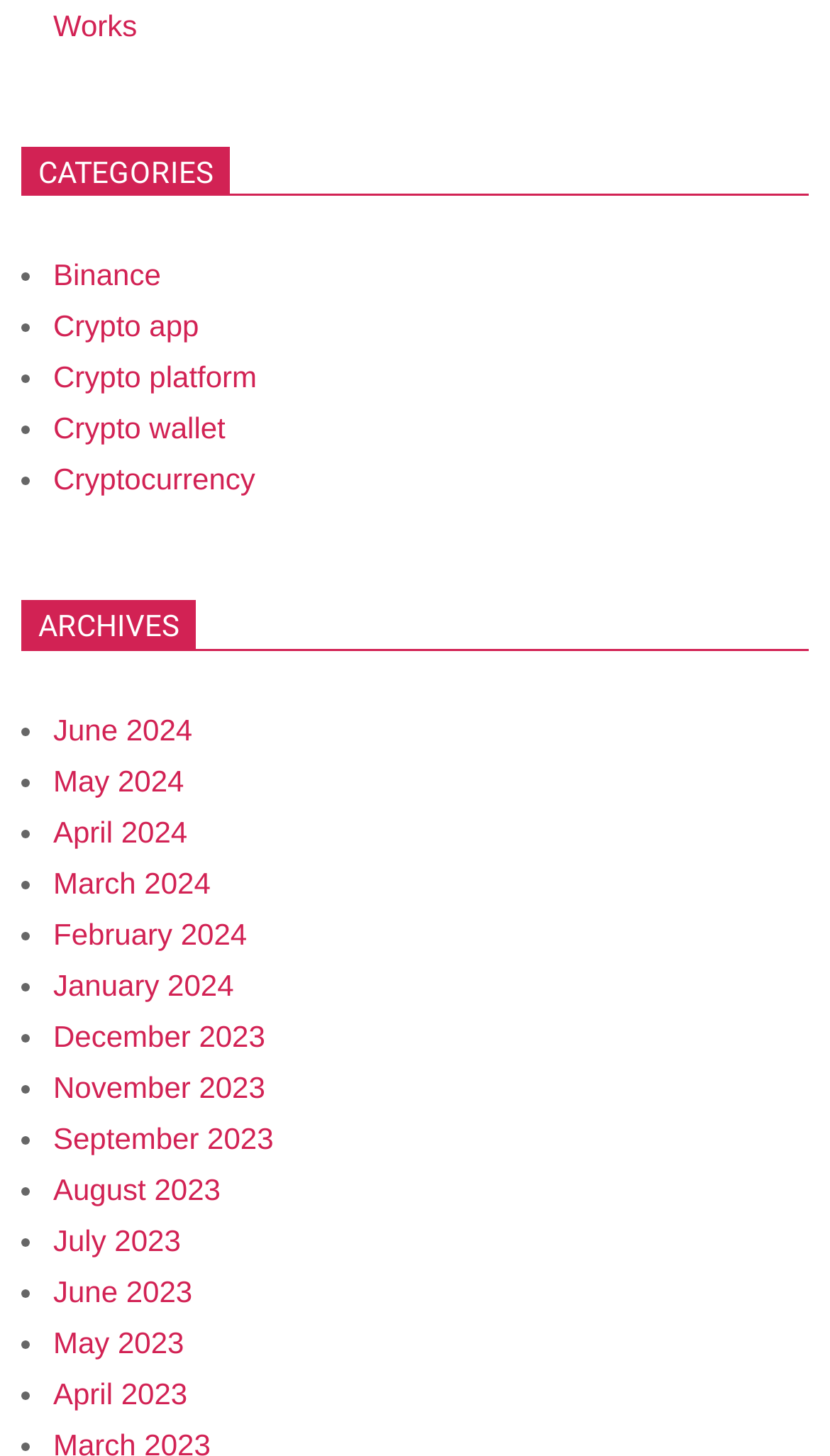Locate the bounding box of the UI element described by: "December 2023" in the given webpage screenshot.

[0.064, 0.7, 0.32, 0.723]